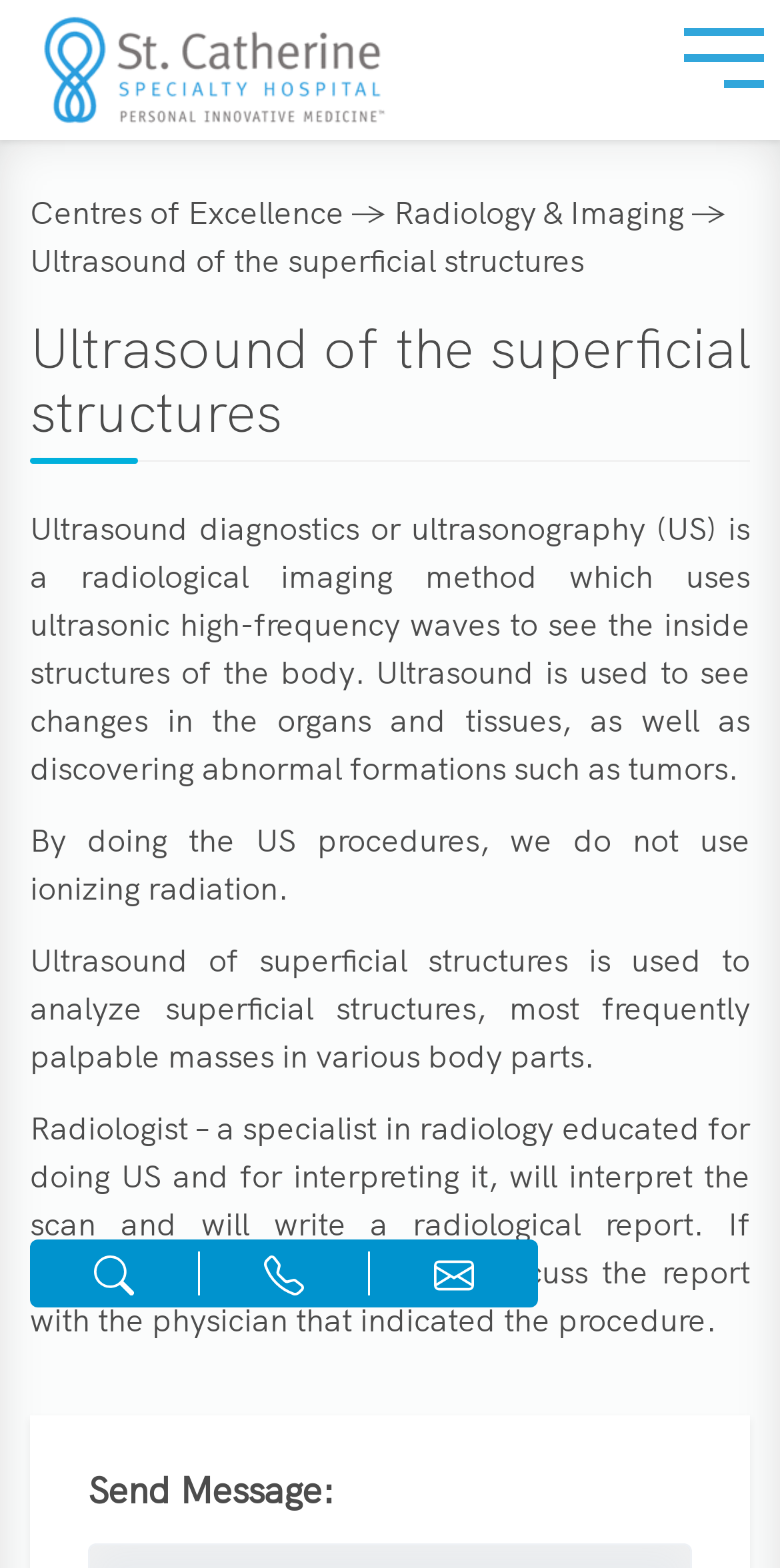Predict the bounding box coordinates for the UI element described as: "alt="St Catherine Logo"". The coordinates should be four float numbers between 0 and 1, presented as [left, top, right, bottom].

[0.021, 0.0, 0.526, 0.089]